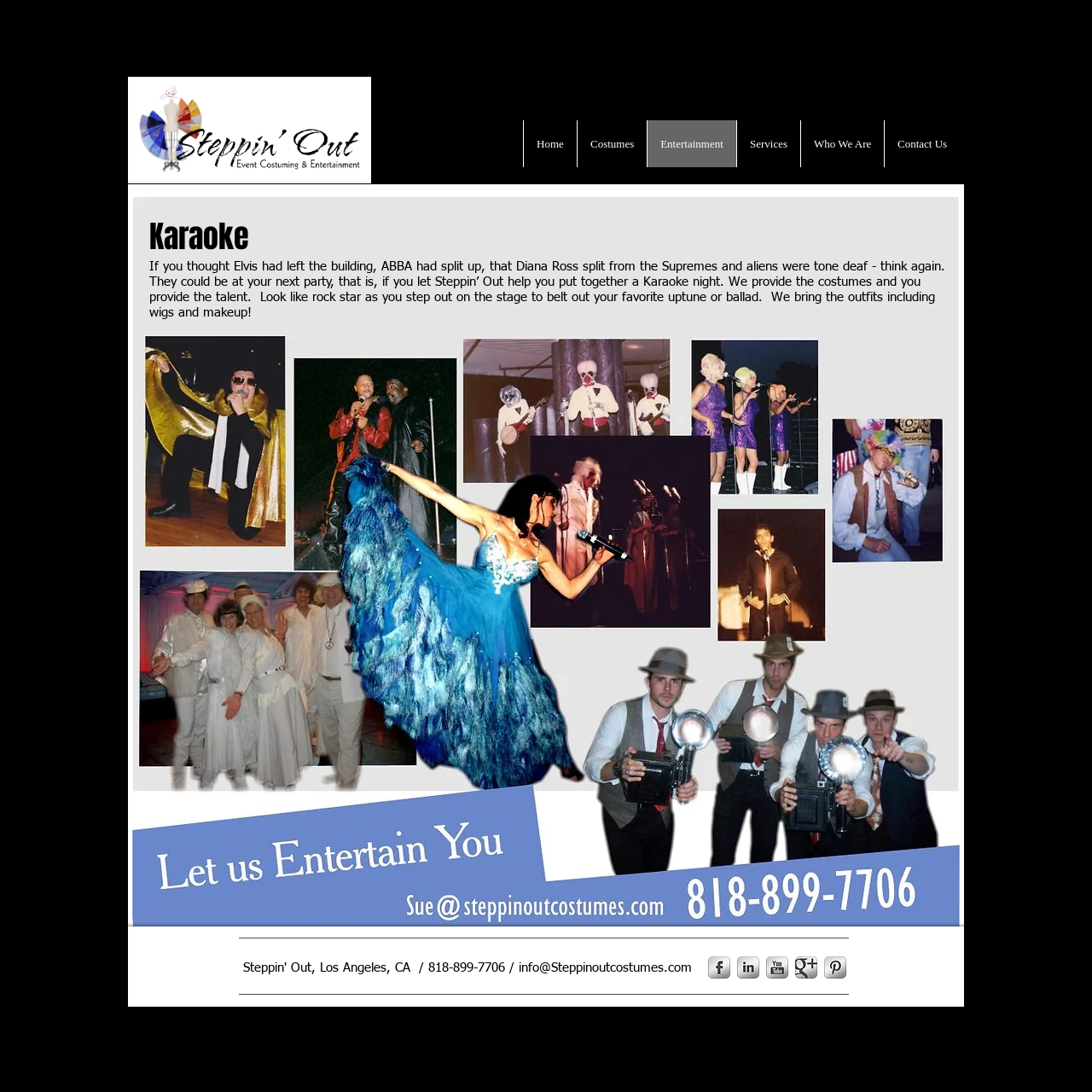How can I contact Steppin' Out?
Please provide a single word or phrase as the answer based on the screenshot.

Email or social media